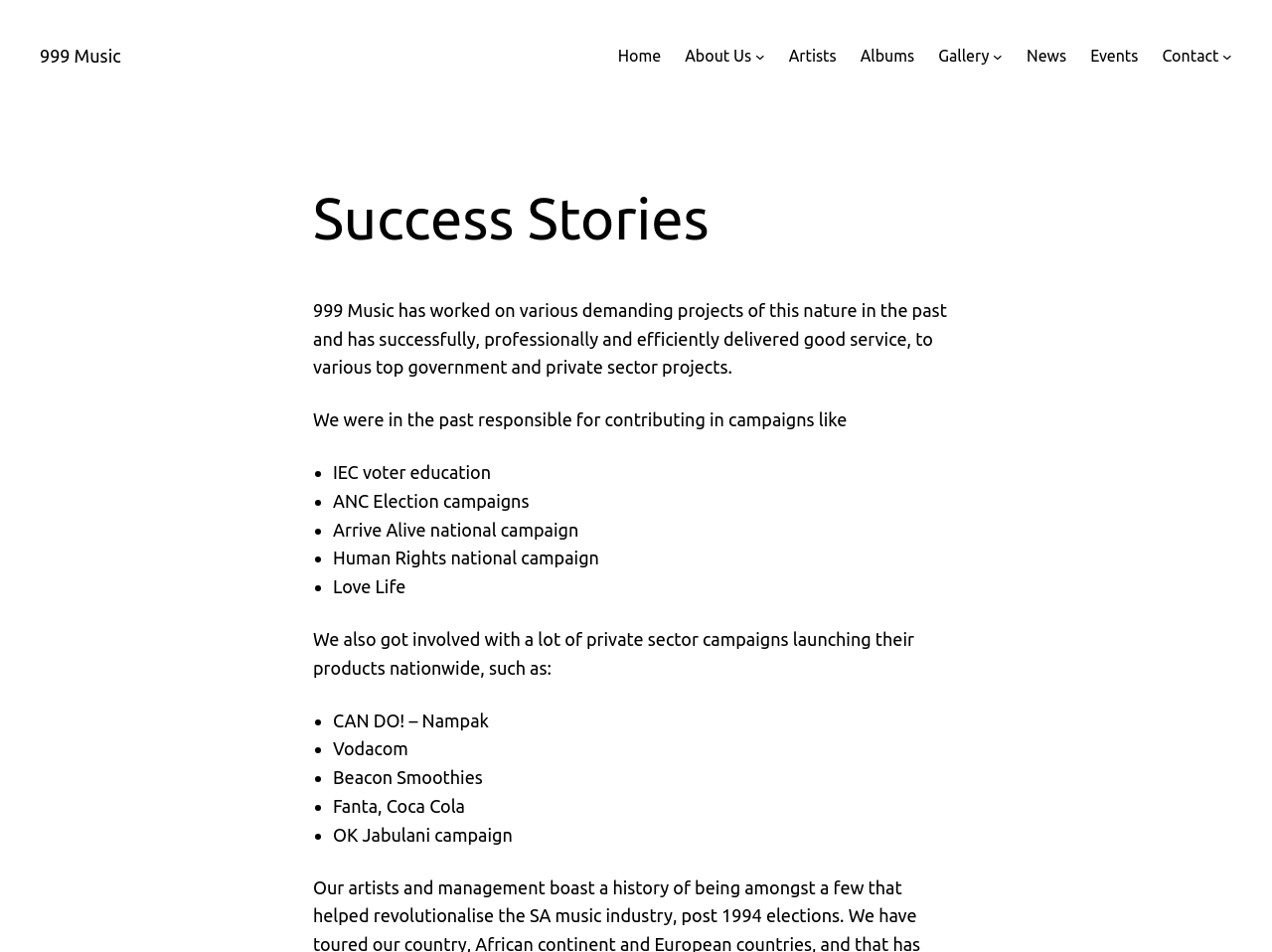What is the last campaign mentioned?
Ensure your answer is thorough and detailed.

The last campaign mentioned can be found by scrolling down to the bottom of the webpage, where the list of campaigns is located. The last bullet point mentions 'OK Jabulani campaign'.